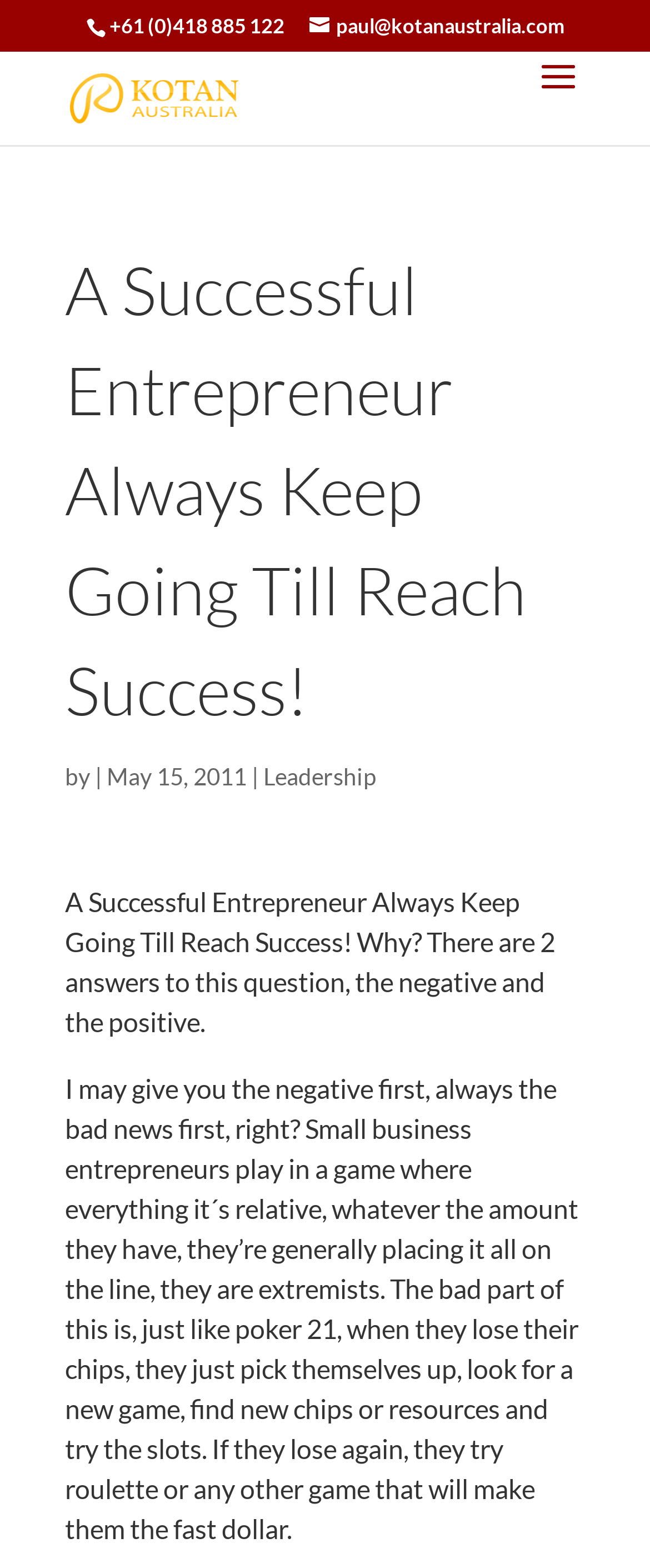Based on the visual content of the image, answer the question thoroughly: What is the topic of the article?

The topic of the article can be inferred from the heading 'A Successful Entrepreneur Always Keep Going Till Reach Success!' and the content of the article, which discusses the characteristics and mindset of successful entrepreneurs.